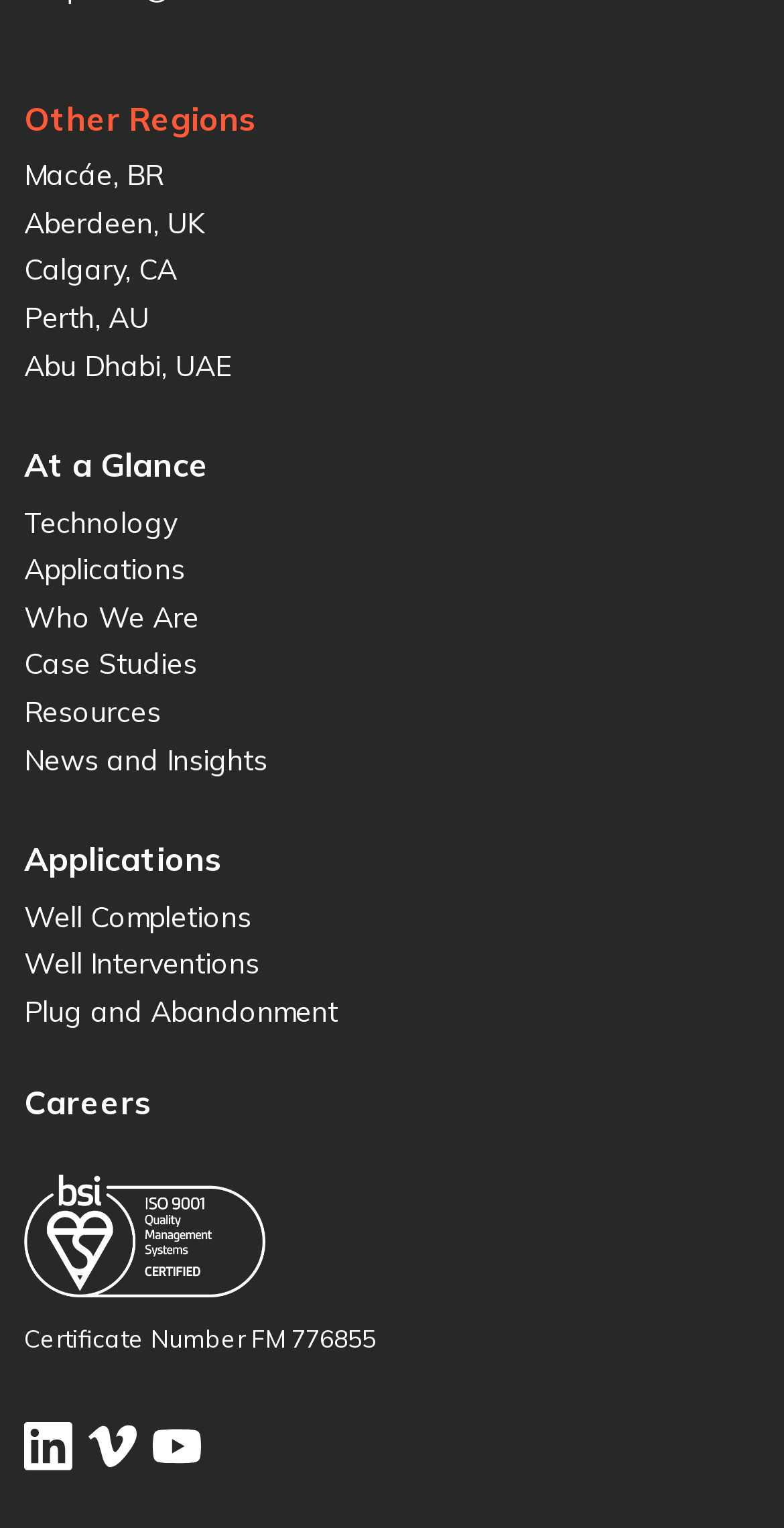What is the category of 'Well Completions'?
Utilize the information in the image to give a detailed answer to the question.

The category of 'Well Completions' is 'Applications' because it is a link element located under the 'Applications' section, with a bounding box coordinate of [0.031, 0.588, 0.969, 0.614].